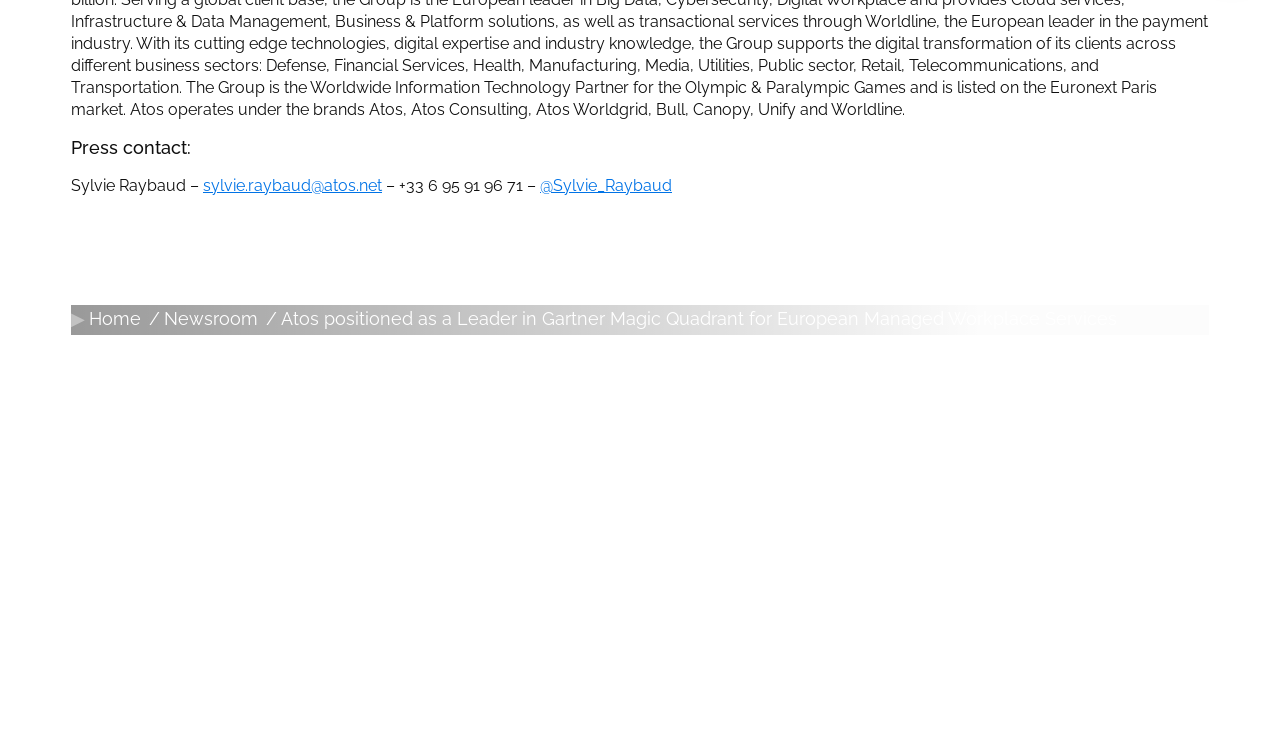Please mark the bounding box coordinates of the area that should be clicked to carry out the instruction: "Read the 'Necessary cookies' description".

[0.055, 0.37, 0.92, 0.421]